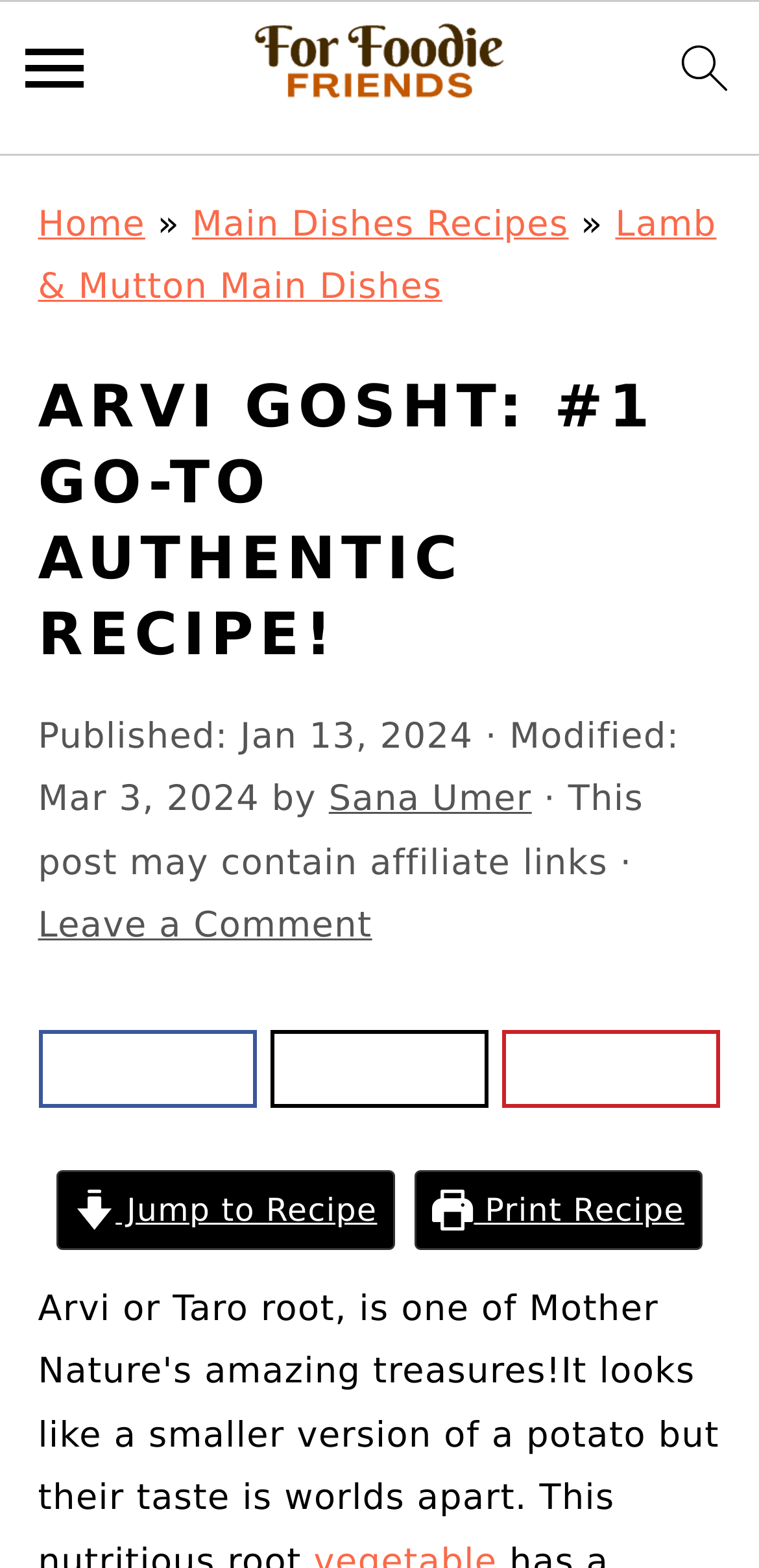Present a detailed account of what is displayed on the webpage.

This webpage is about a recipe for Arvi Gosht, a traditional dish featuring mutton and taro root. At the top, there are three "Skip to" links, allowing users to navigate to primary navigation, main content, or primary sidebar. Next to these links, there is a menu icon and a link to the homepage, accompanied by their respective images.

On the top-right corner, there is a search icon with its corresponding image. Below this, there is a navigation section displaying breadcrumbs, which shows the user's current location in the website's hierarchy. The breadcrumbs include links to the homepage, Main Dishes Recipes, and Lamb & Mutton Main Dishes.

The main content area features a header section with a prominent heading that reads "ARVI GOSHT: #1 GO-TO AUTHENTIC RECIPE!" Below this, there is information about the recipe's publication and modification dates, along with the author's name, Sana Umer. A note about affiliate links is also present in this section.

Further down, there are social media links to share the recipe on Facebook and X, as well as a button to save the recipe to Pinterest. Two prominent links, "Jump to Recipe" and "Print Recipe", are placed side by side, each accompanied by an image. These links likely allow users to access the recipe directly or print it for later use.